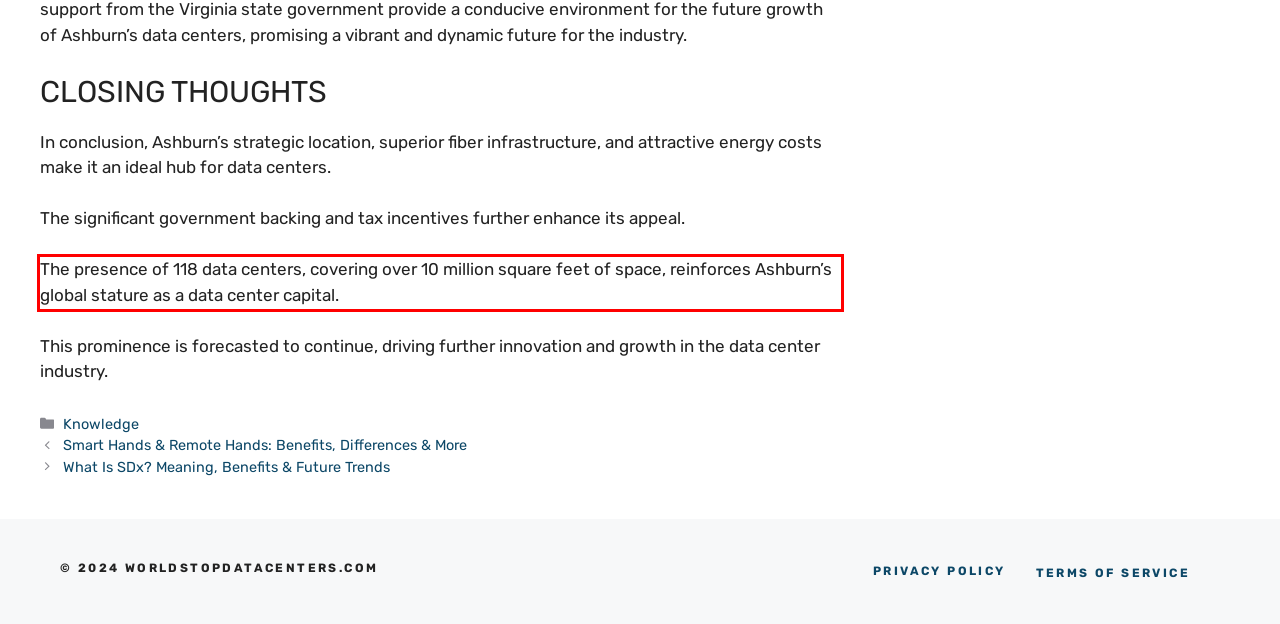Analyze the screenshot of a webpage where a red rectangle is bounding a UI element. Extract and generate the text content within this red bounding box.

The presence of 118 data centers, covering over 10 million square feet of space, reinforces Ashburn’s global stature as a data center capital.